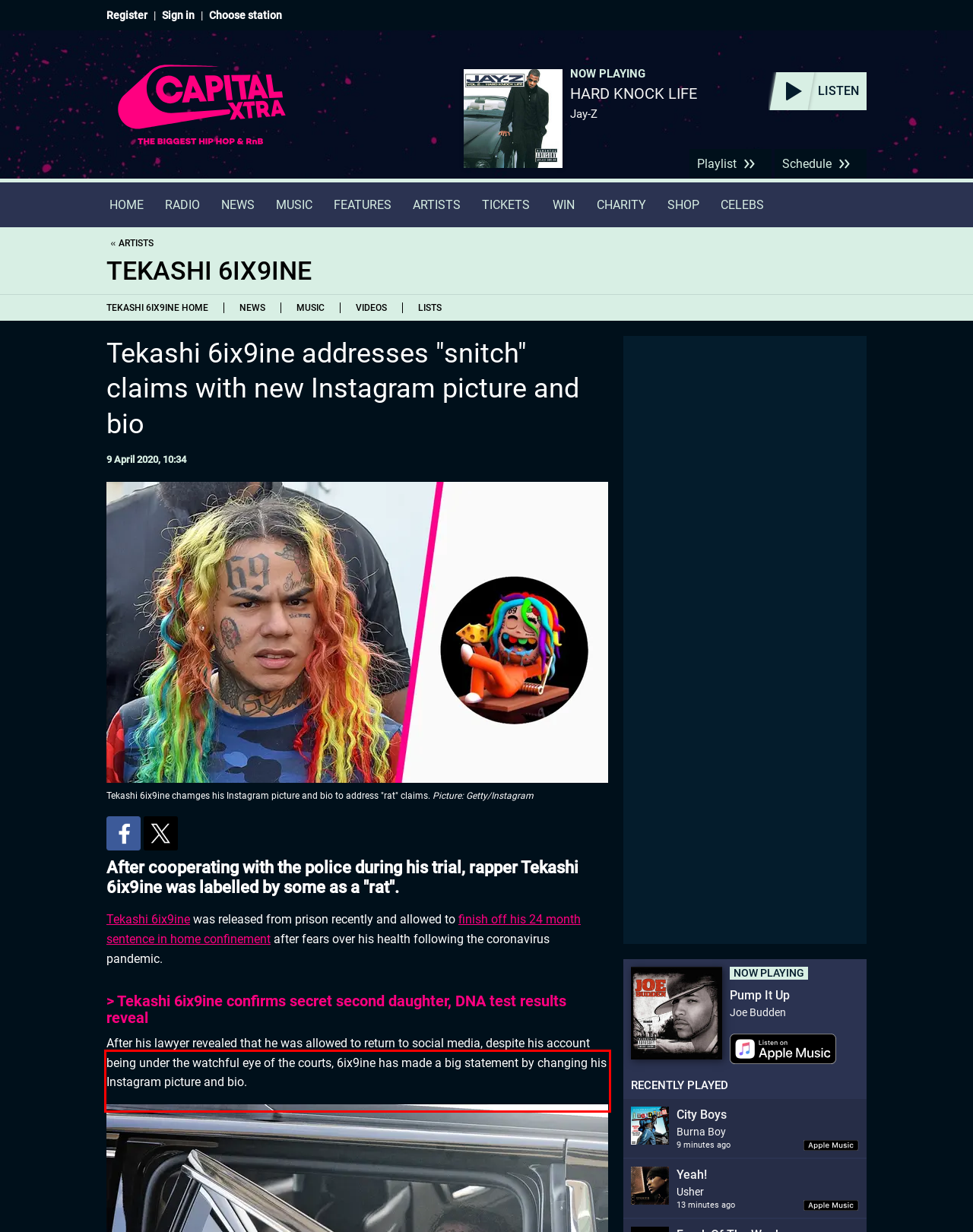Inspect the webpage screenshot that has a red bounding box and use OCR technology to read and display the text inside the red bounding box.

After his lawyer revealed that he was allowed to return to social media, despite his account being under the watchful eye of the courts, 6ix9ine has made a big statement by changing his Instagram picture and bio.